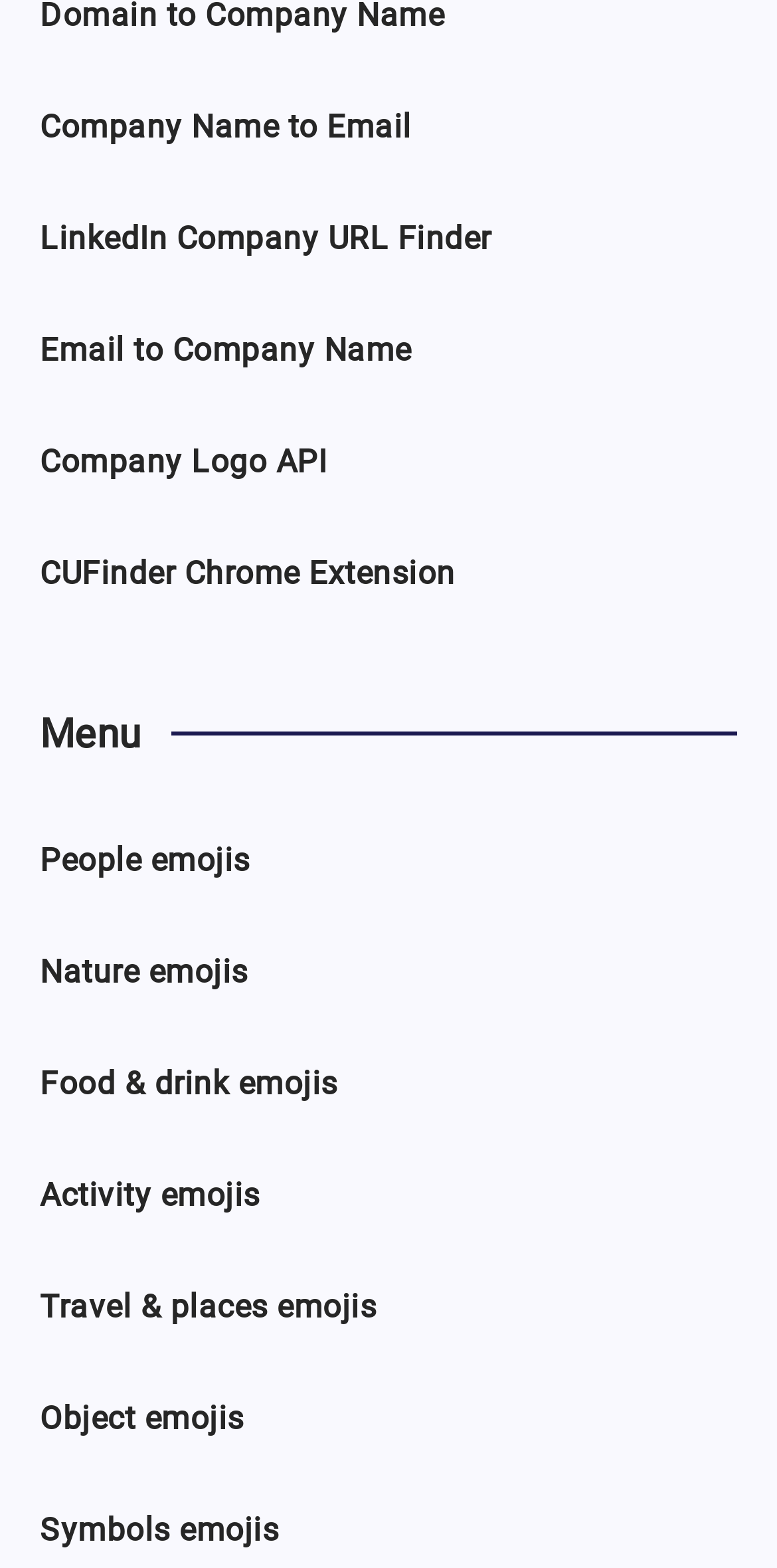Bounding box coordinates are specified in the format (top-left x, top-left y, bottom-right x, bottom-right y). All values are floating point numbers bounded between 0 and 1. Please provide the bounding box coordinate of the region this sentence describes: Object emojis

[0.051, 0.887, 0.314, 0.924]